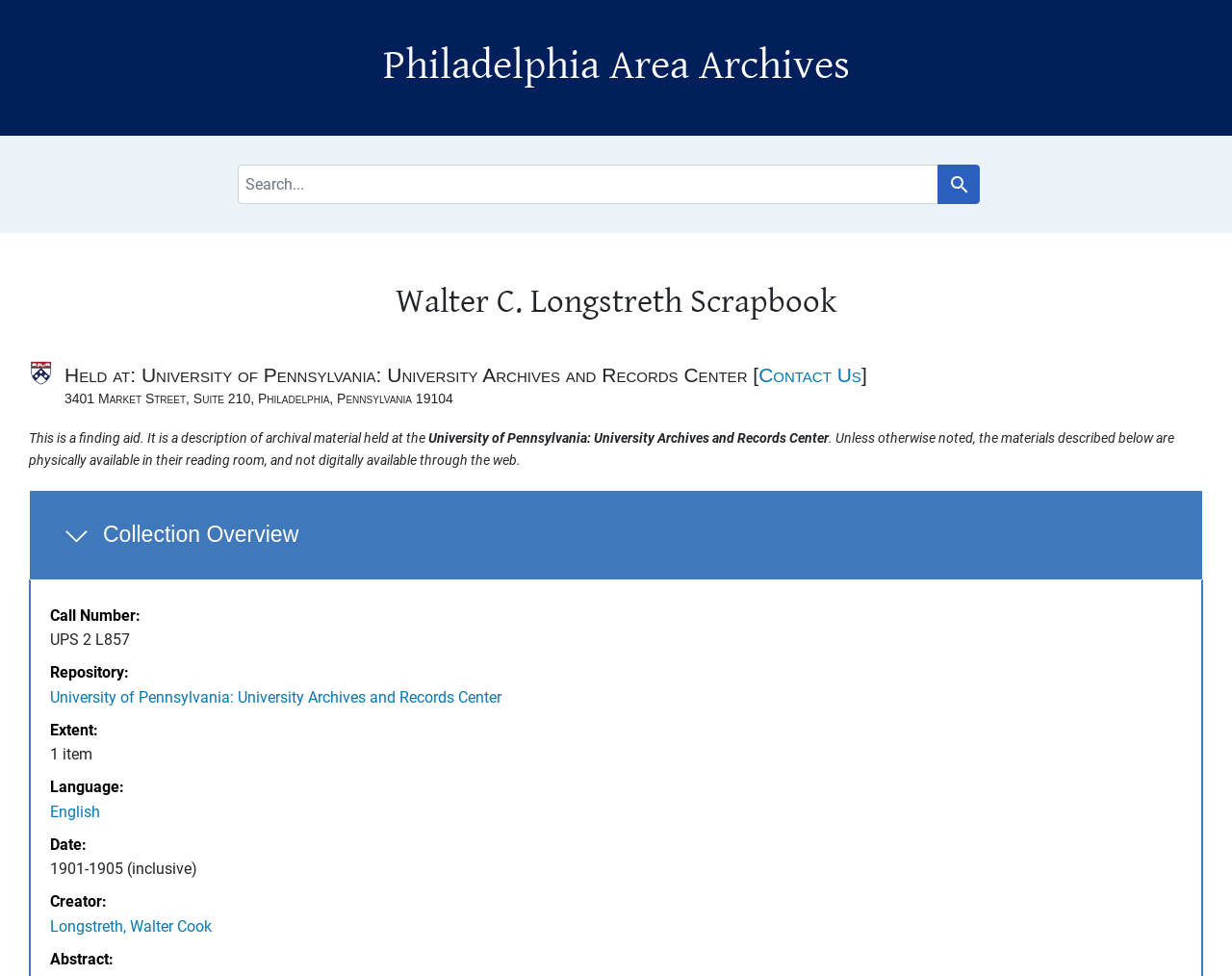Please determine the bounding box coordinates of the element to click in order to execute the following instruction: "View Collection Overview". The coordinates should be four float numbers between 0 and 1, specified as [left, top, right, bottom].

[0.023, 0.502, 0.977, 0.595]